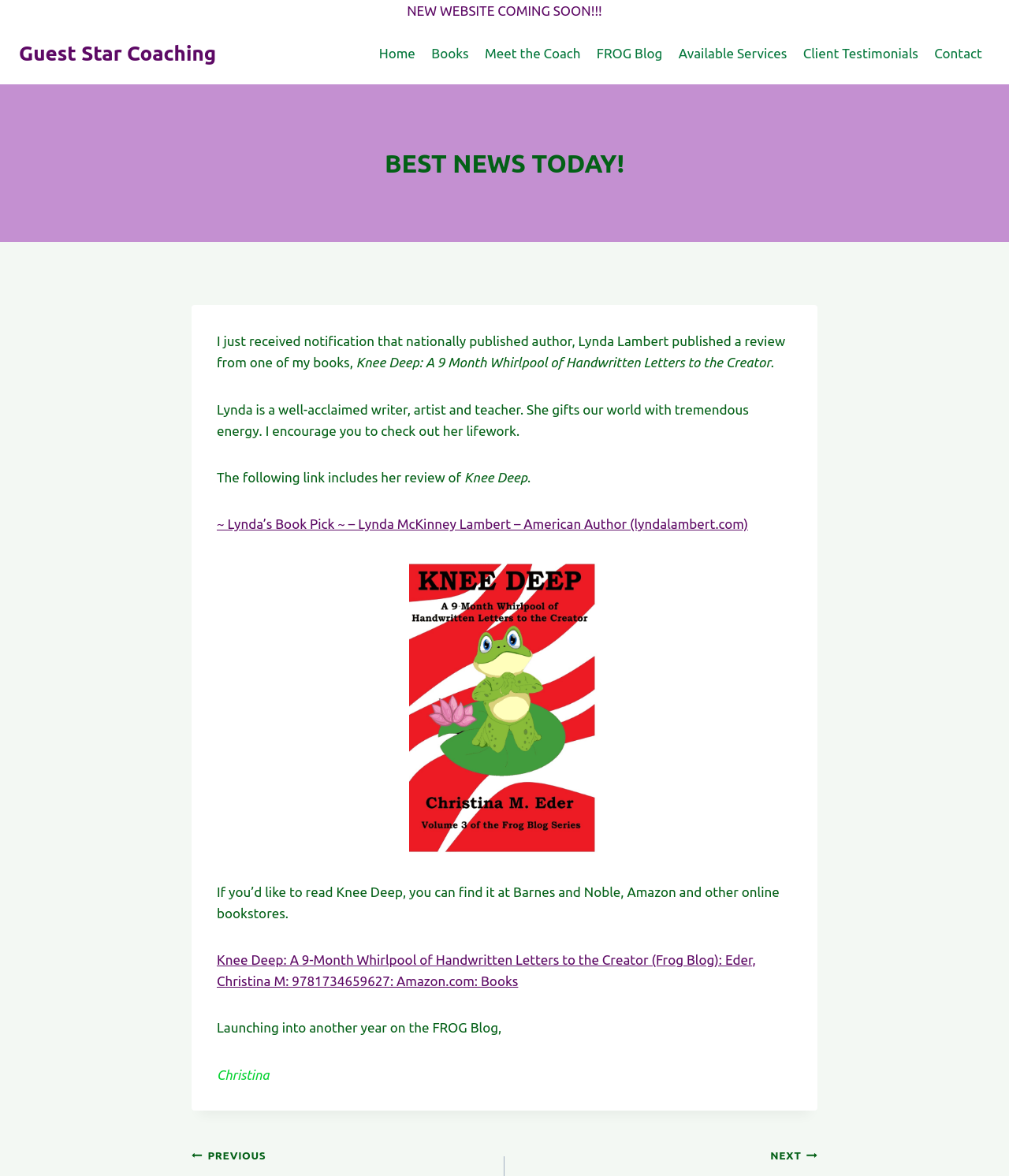Can you specify the bounding box coordinates of the area that needs to be clicked to fulfill the following instruction: "Visit the 'FROG Blog'"?

[0.583, 0.029, 0.665, 0.061]